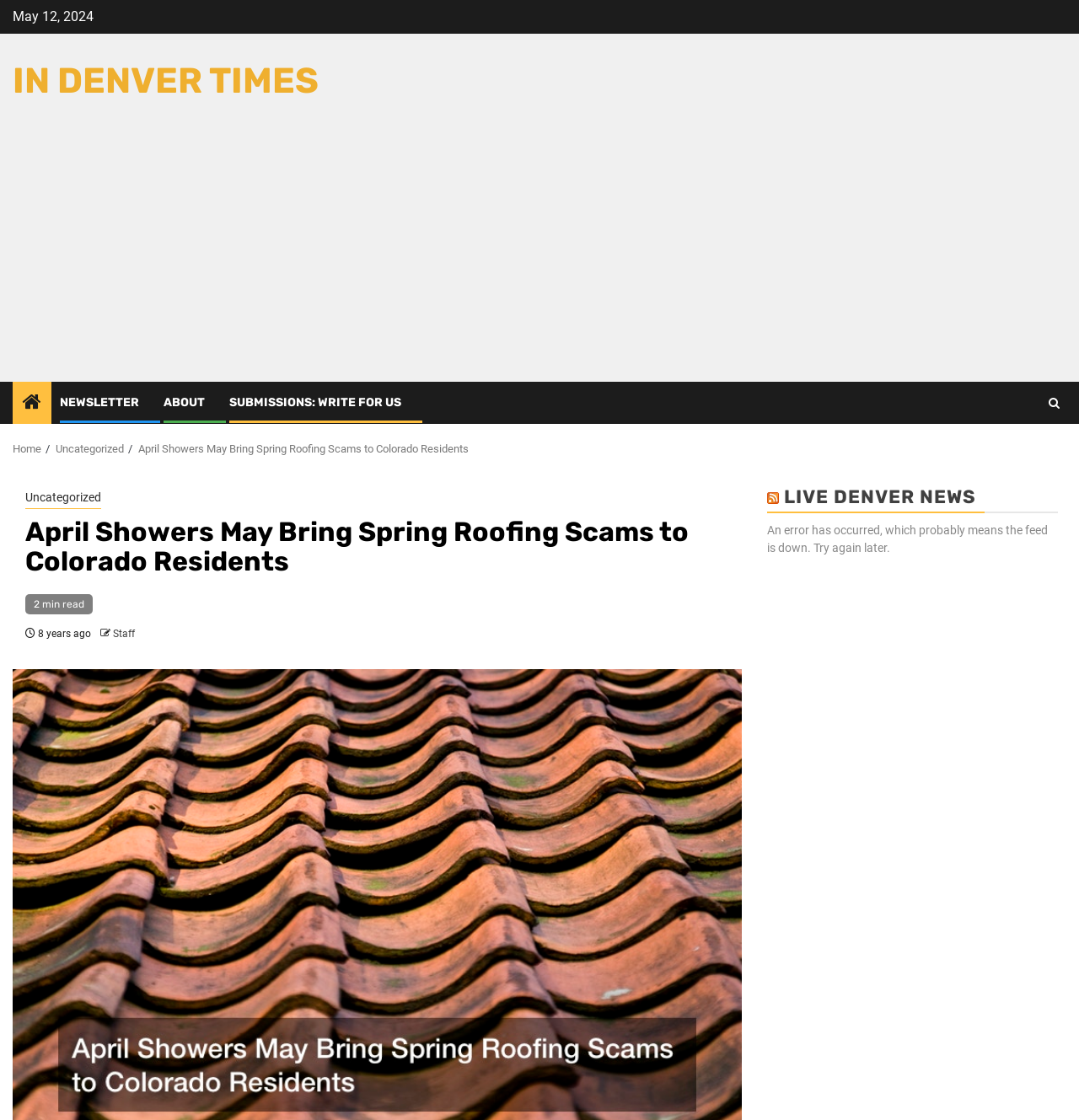Kindly determine the bounding box coordinates of the area that needs to be clicked to fulfill this instruction: "Click on the 'NEWSLETTER' link".

[0.055, 0.353, 0.129, 0.366]